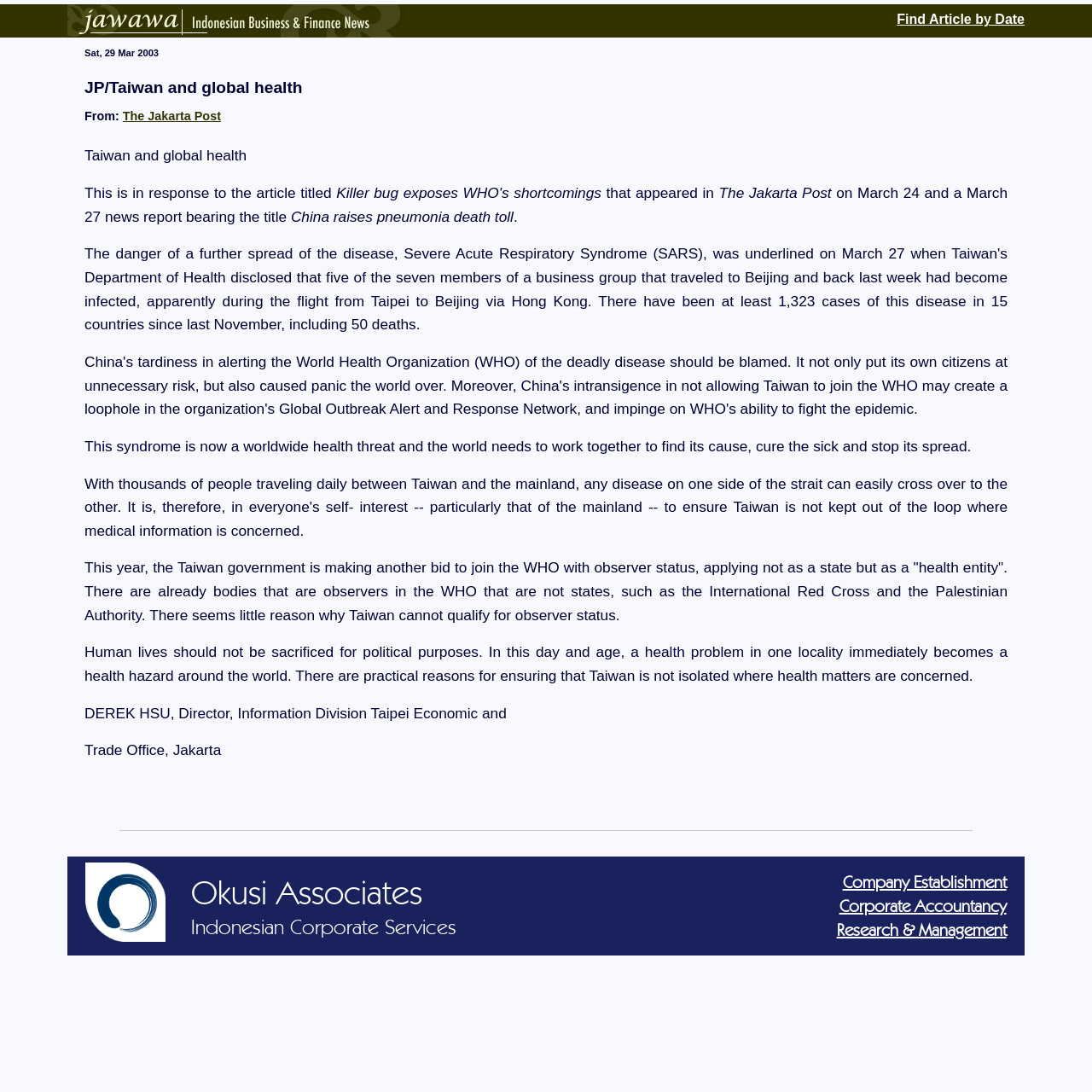Locate the bounding box of the UI element defined by this description: "Okusi Associates Indonesian Corporate Services". The coordinates should be given as four float numbers between 0 and 1, formatted as [left, top, right, bottom].

[0.175, 0.798, 0.633, 0.864]